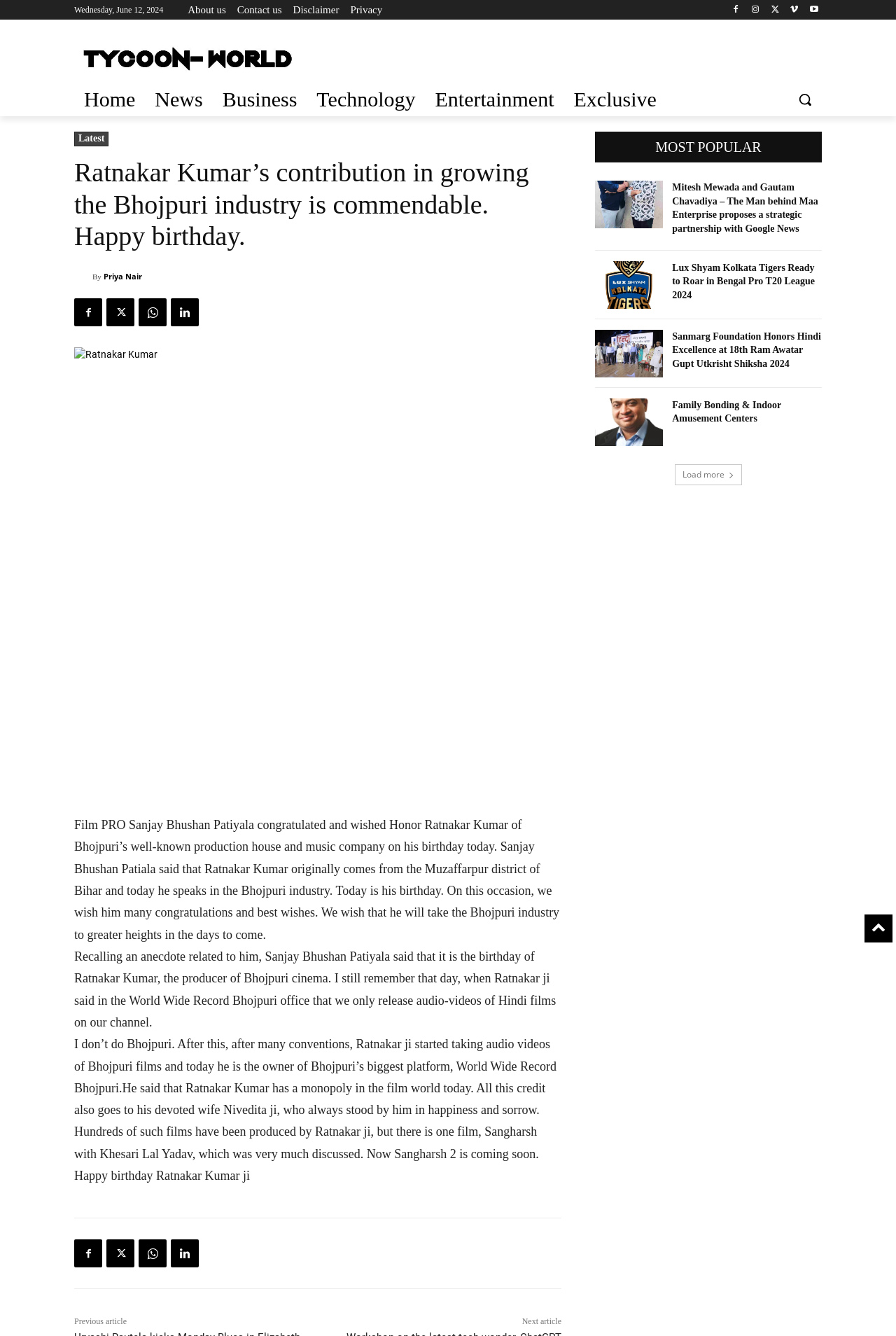Locate the bounding box for the described UI element: "Exclusive". Ensure the coordinates are four float numbers between 0 and 1, formatted as [left, top, right, bottom].

[0.629, 0.062, 0.744, 0.087]